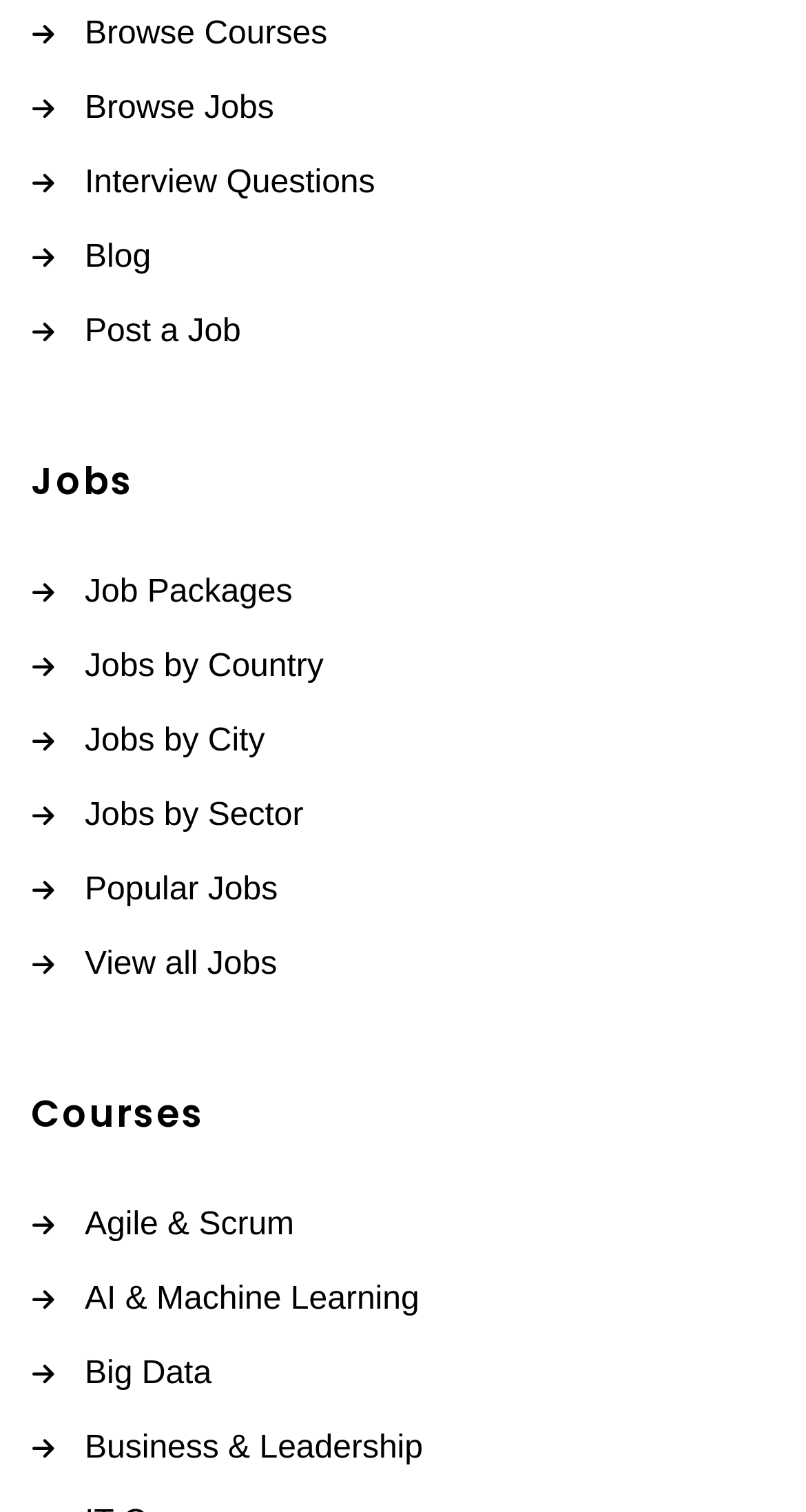Please specify the bounding box coordinates for the clickable region that will help you carry out the instruction: "Browse Courses".

[0.038, 0.002, 0.962, 0.043]